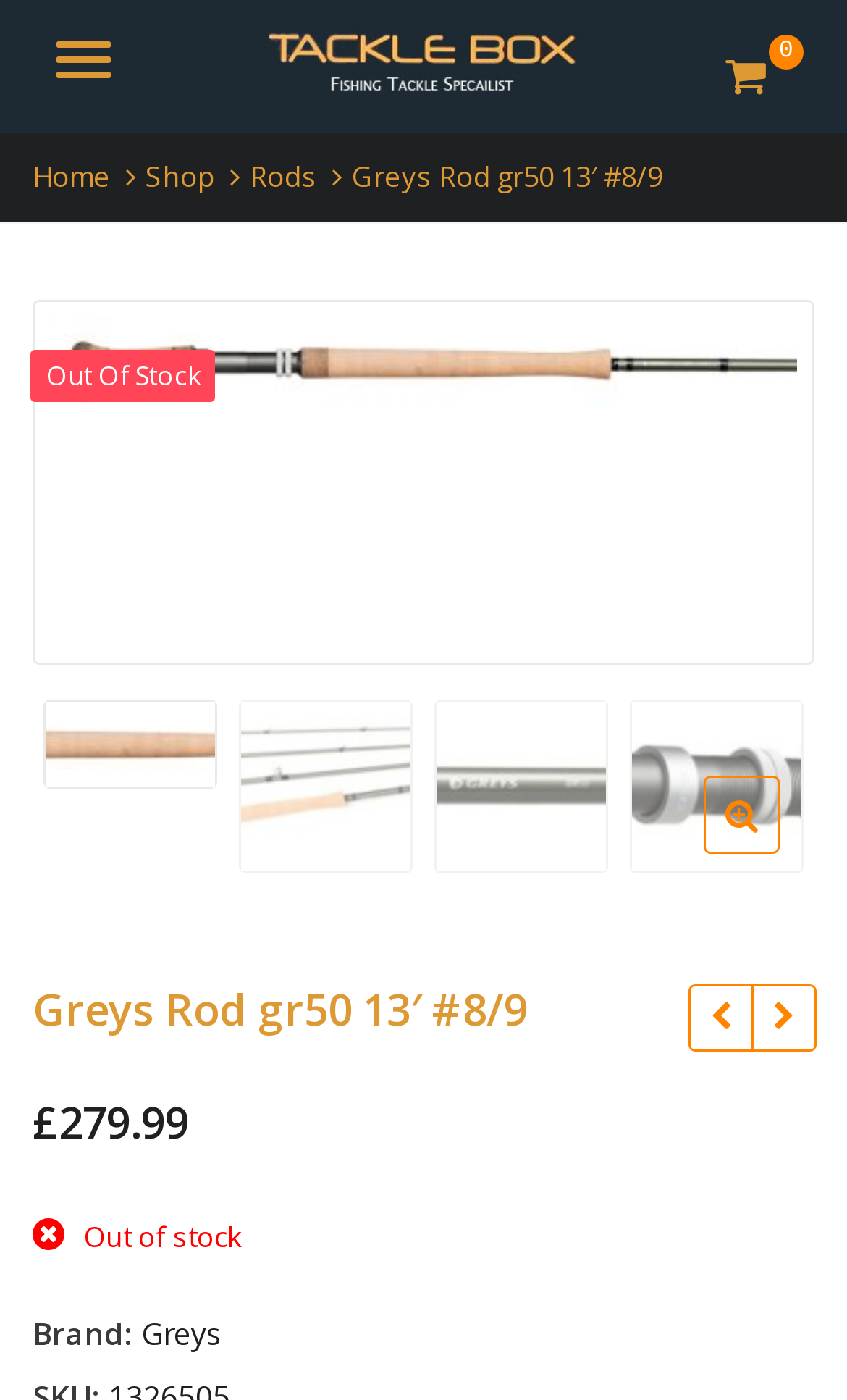Give a one-word or short-phrase answer to the following question: 
What is the price of the Greys Rod?

£279.99